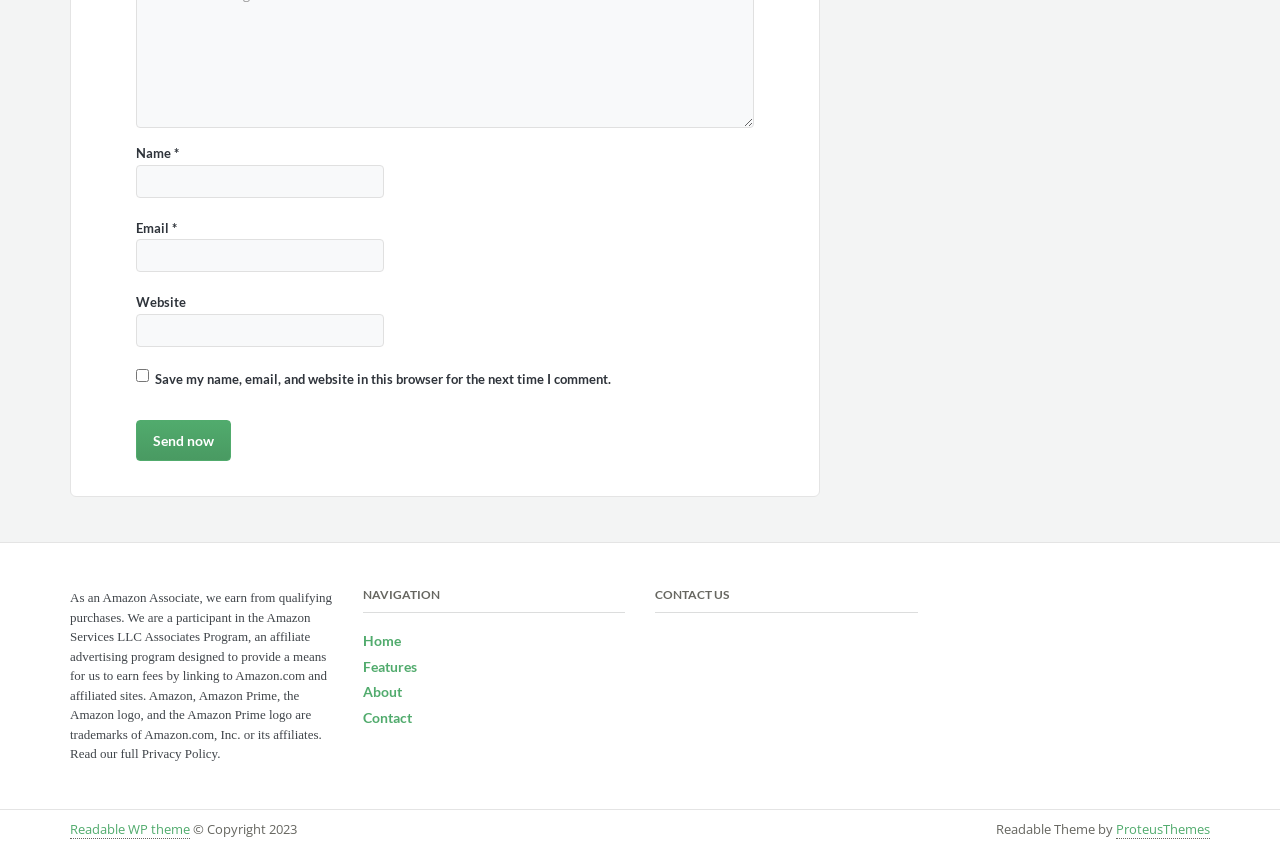How many navigation links are there?
Refer to the image and give a detailed response to the question.

The navigation section has four links: 'Home', 'Features', 'About', and 'Contact'.